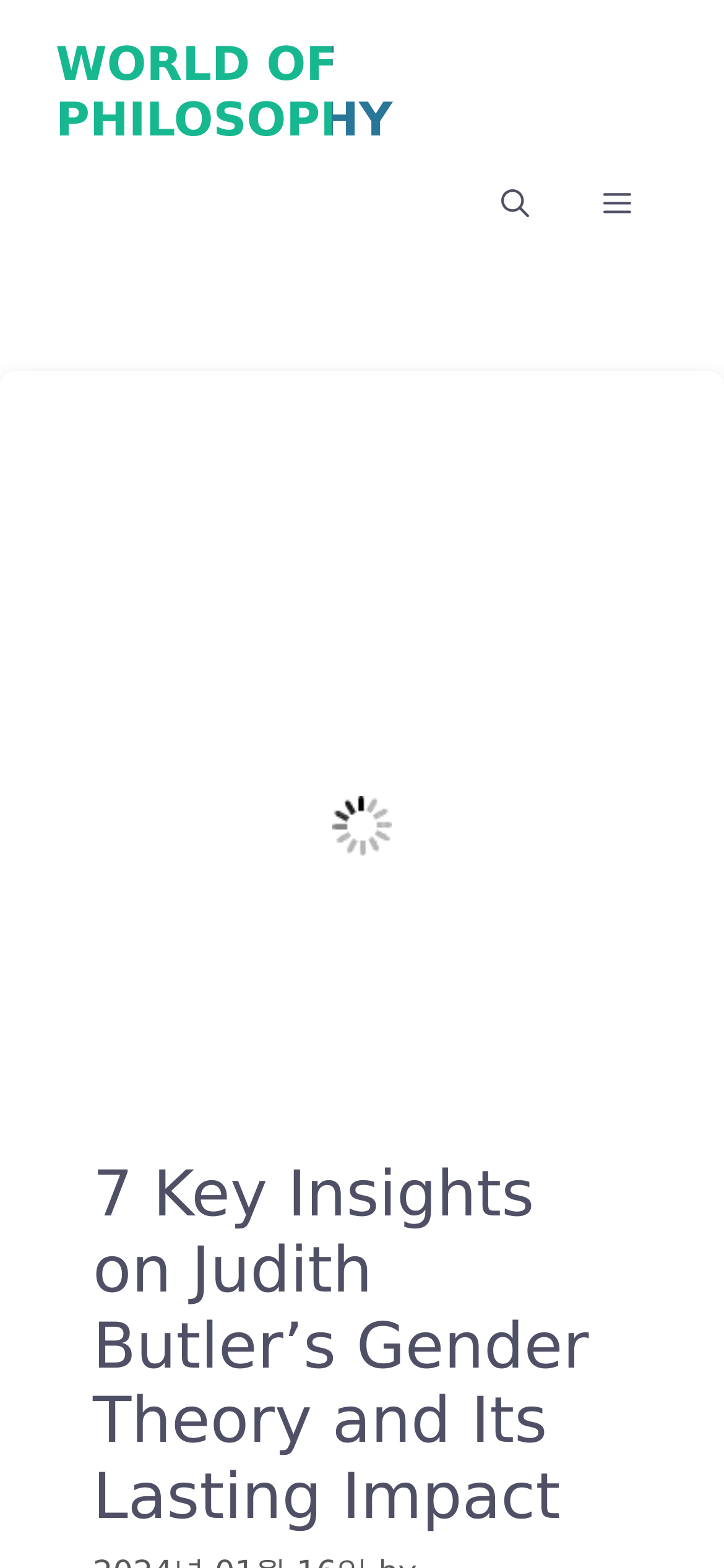Please find the top heading of the webpage and generate its text.

7 Key Insights on Judith Butler’s Gender Theory and Its Lasting Impact